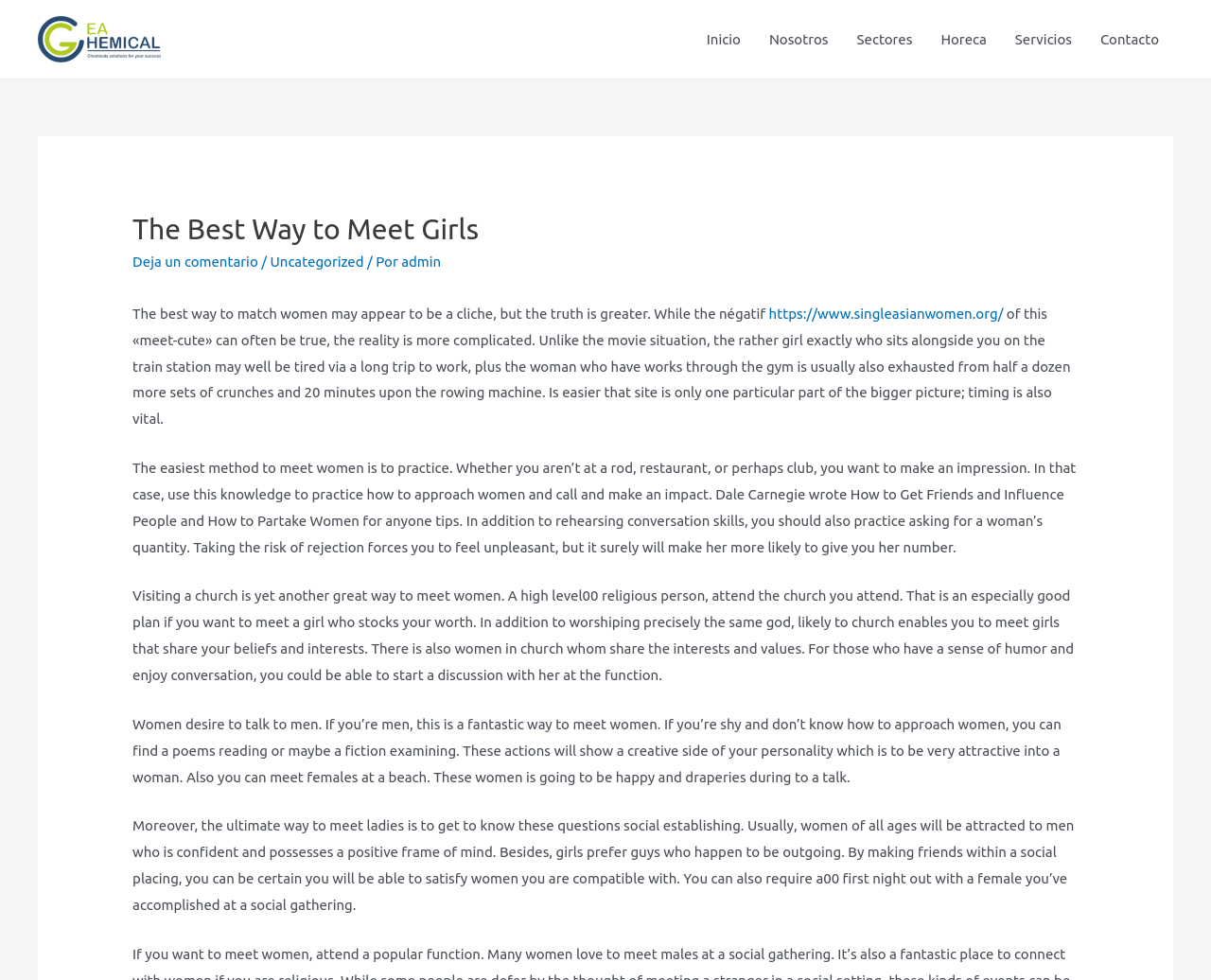Pinpoint the bounding box coordinates of the area that should be clicked to complete the following instruction: "Click the 'admin' link". The coordinates must be given as four float numbers between 0 and 1, i.e., [left, top, right, bottom].

[0.331, 0.259, 0.364, 0.275]